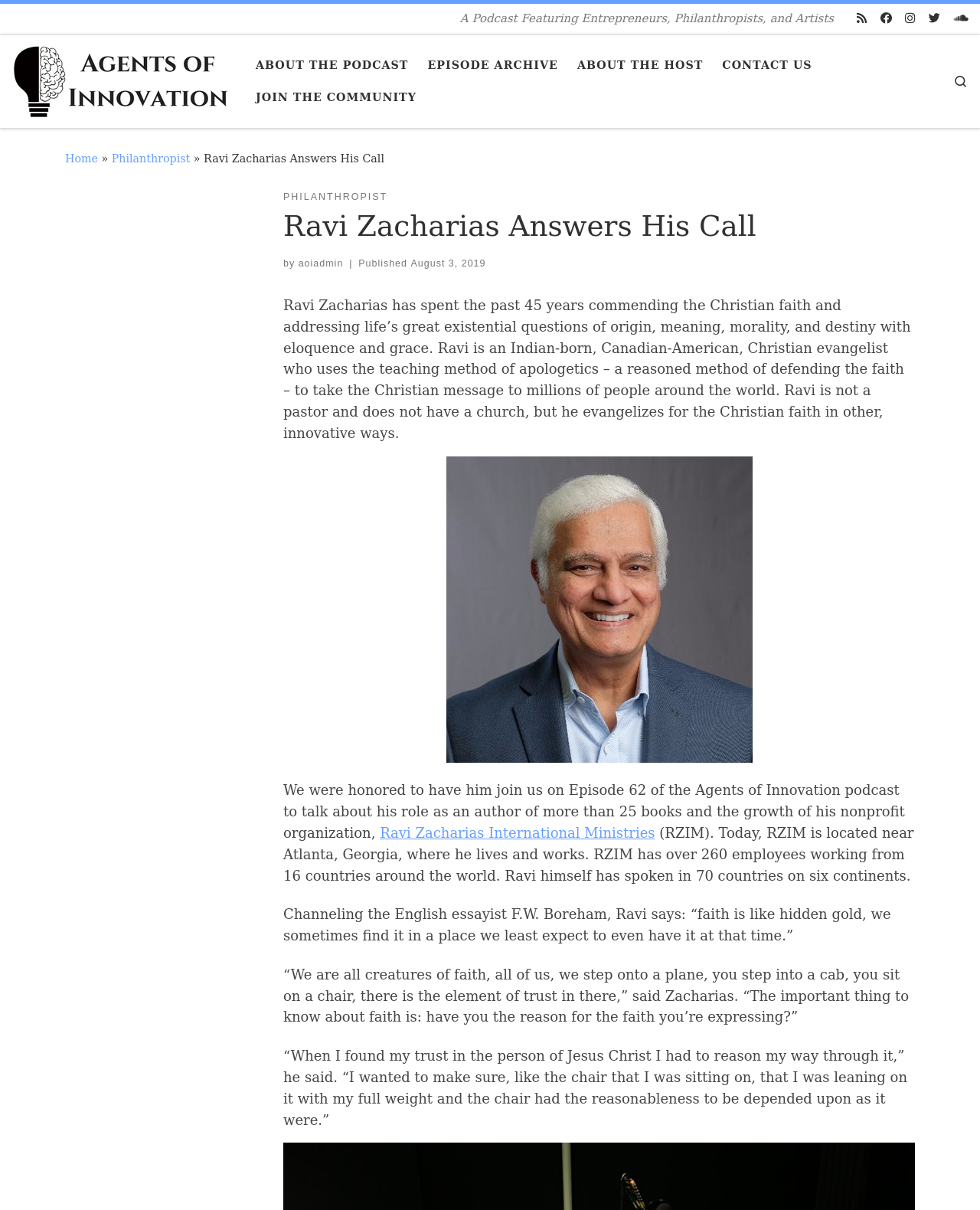Determine the bounding box of the UI component based on this description: "Episode Archive". The bounding box coordinates should be four float values between 0 and 1, i.e., [left, top, right, bottom].

[0.431, 0.041, 0.574, 0.067]